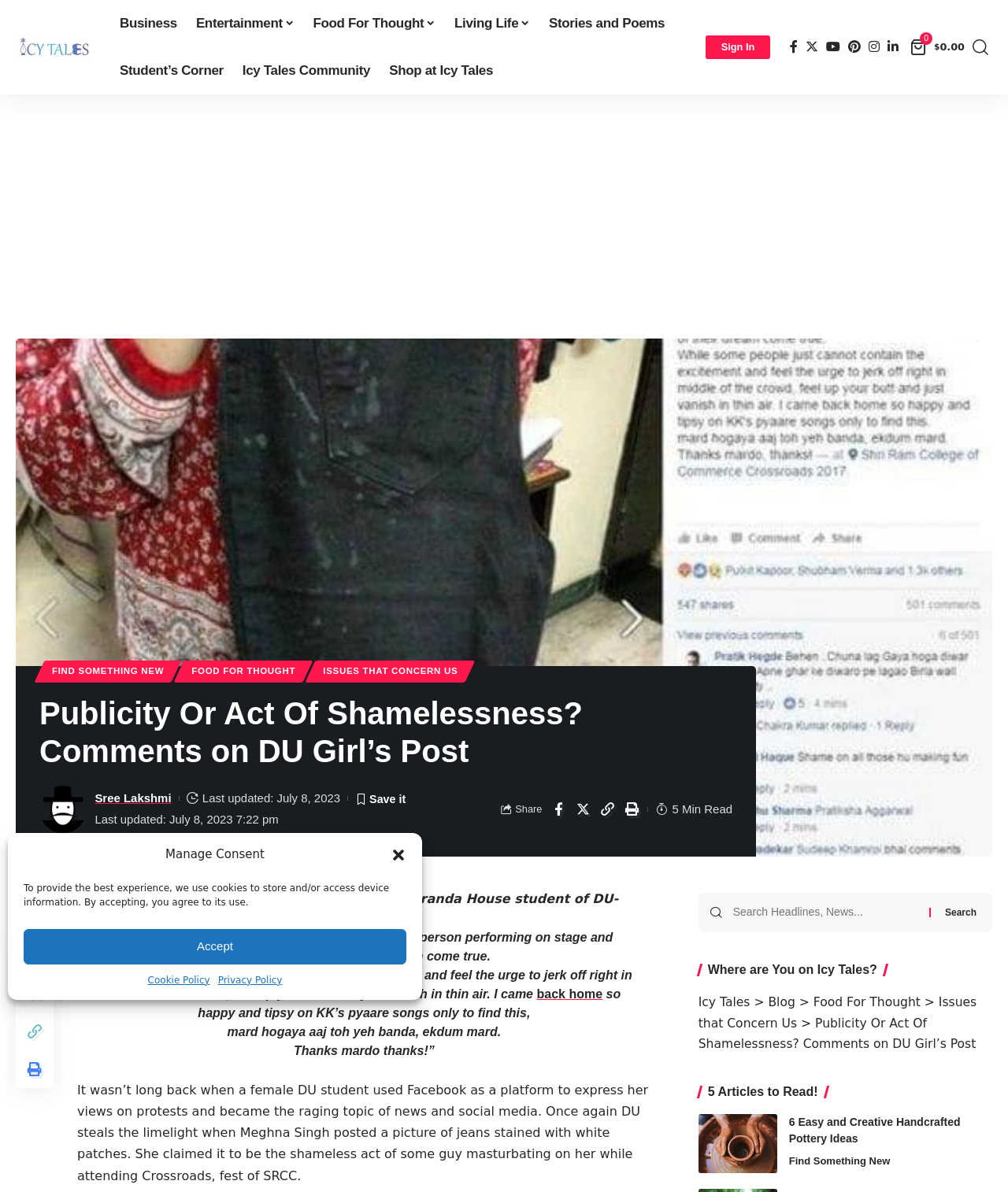Please provide the bounding box coordinates for the element that needs to be clicked to perform the following instruction: "Share the post on Facebook". The coordinates should be given as four float numbers between 0 and 1, i.e., [left, top, right, bottom].

[0.543, 0.668, 0.565, 0.689]